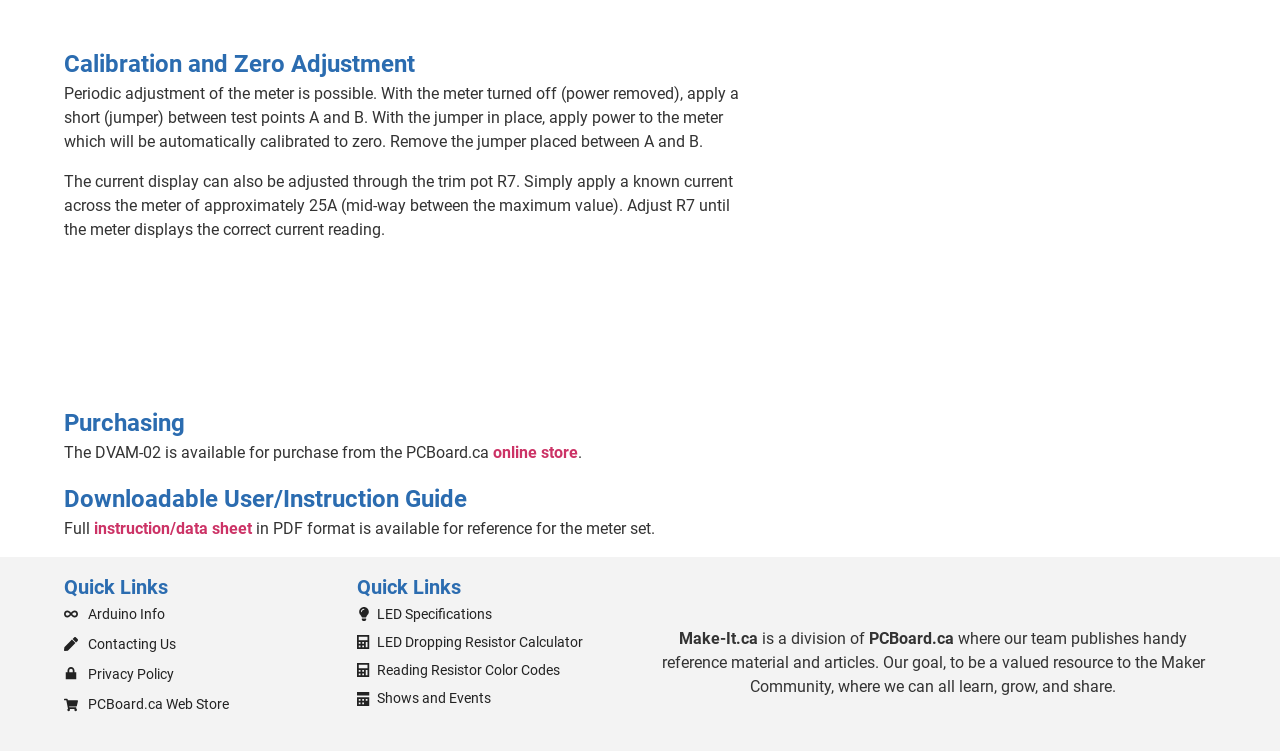Where can the DVAM-02 be purchased?
Using the image, provide a concise answer in one word or a short phrase.

PCBoard.ca online store